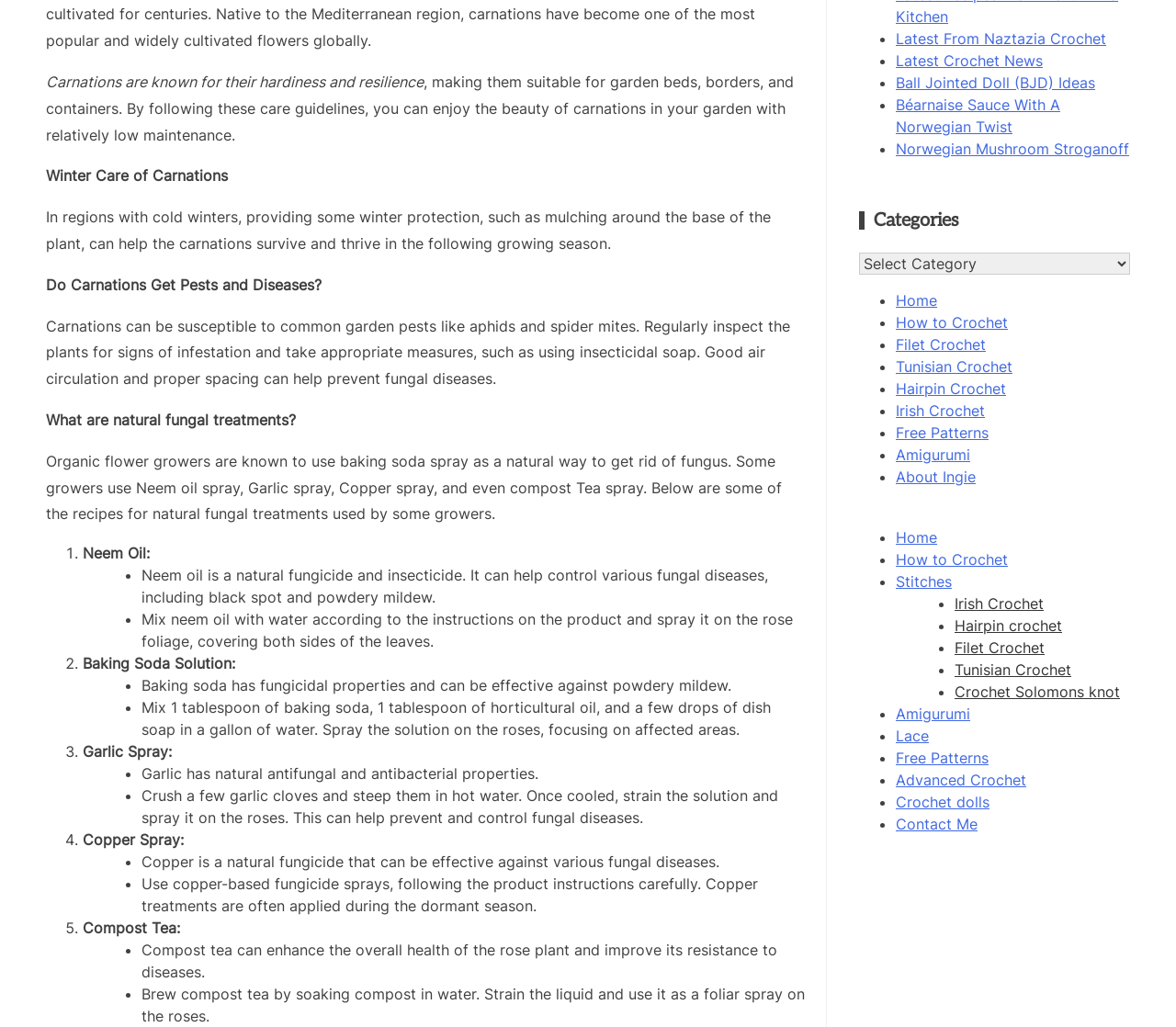What is the category of the link 'Latest From Naztazia Crochet'?
Using the image, give a concise answer in the form of a single word or short phrase.

Home